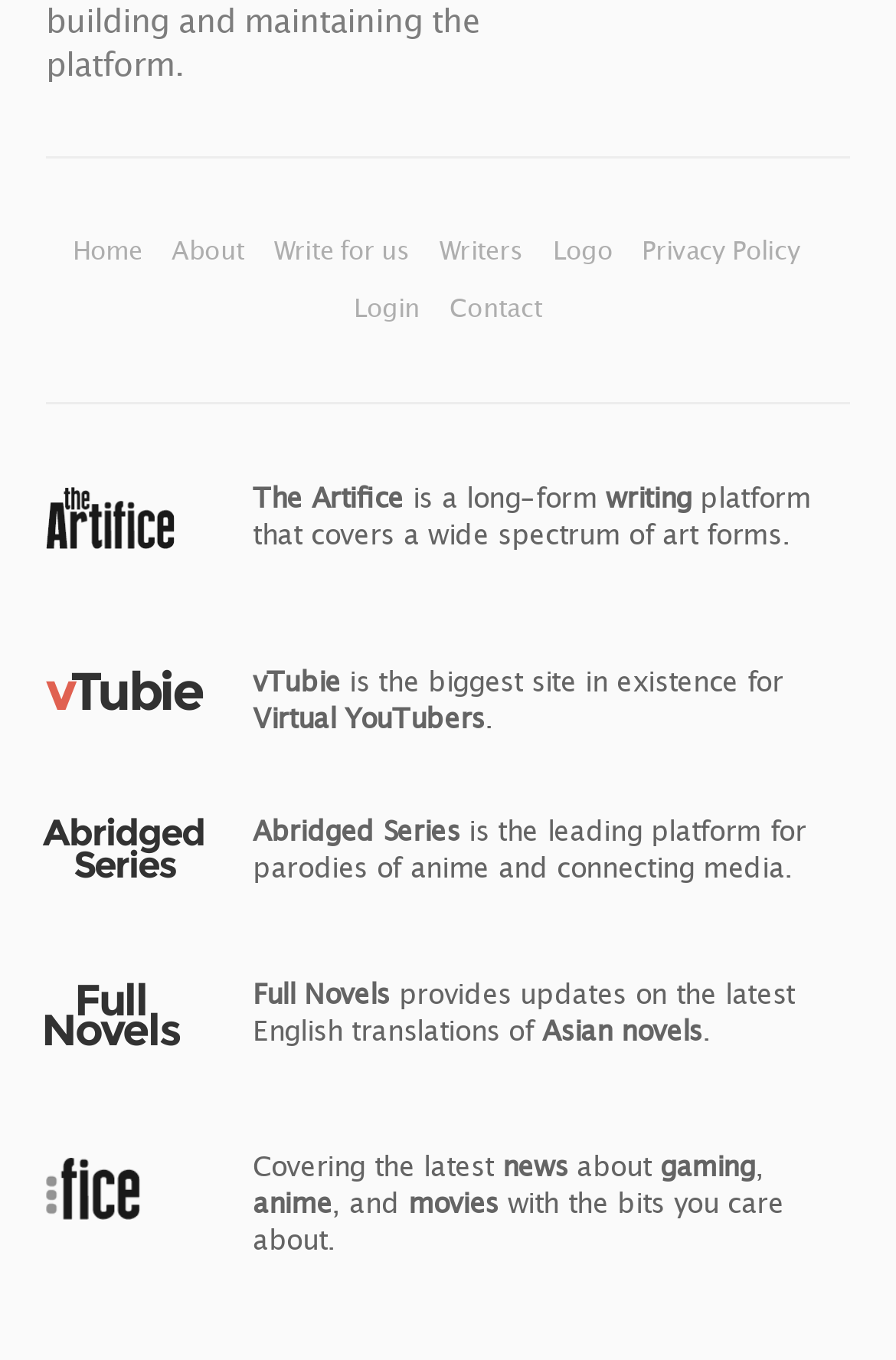Determine the bounding box coordinates of the region to click in order to accomplish the following instruction: "Contact through 'Contact Me'". Provide the coordinates as four float numbers between 0 and 1, specifically [left, top, right, bottom].

None